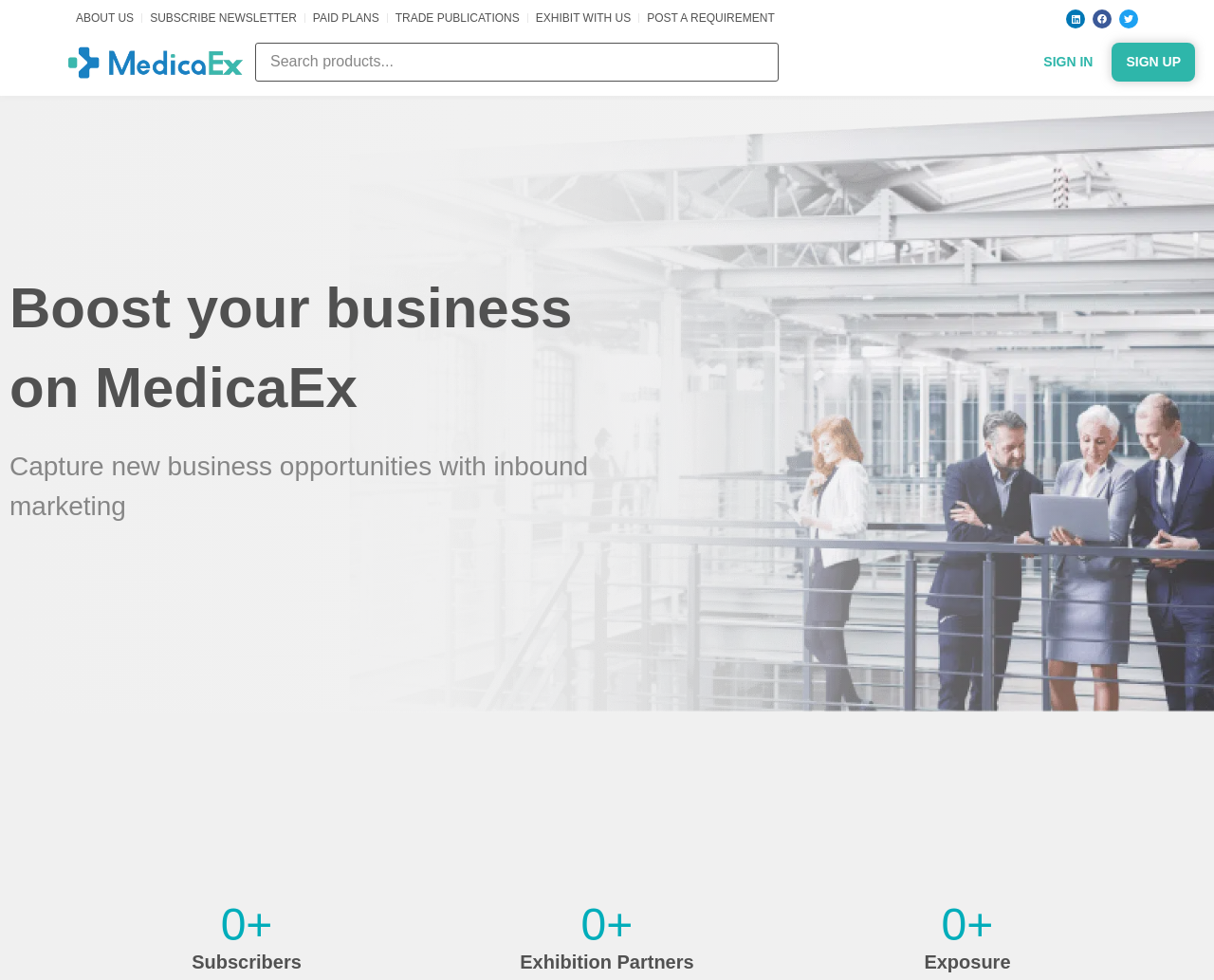Bounding box coordinates are specified in the format (top-left x, top-left y, bottom-right x, bottom-right y). All values are floating point numbers bounded between 0 and 1. Please provide the bounding box coordinate of the region this sentence describes: Post a requirement

[0.533, 0.01, 0.638, 0.027]